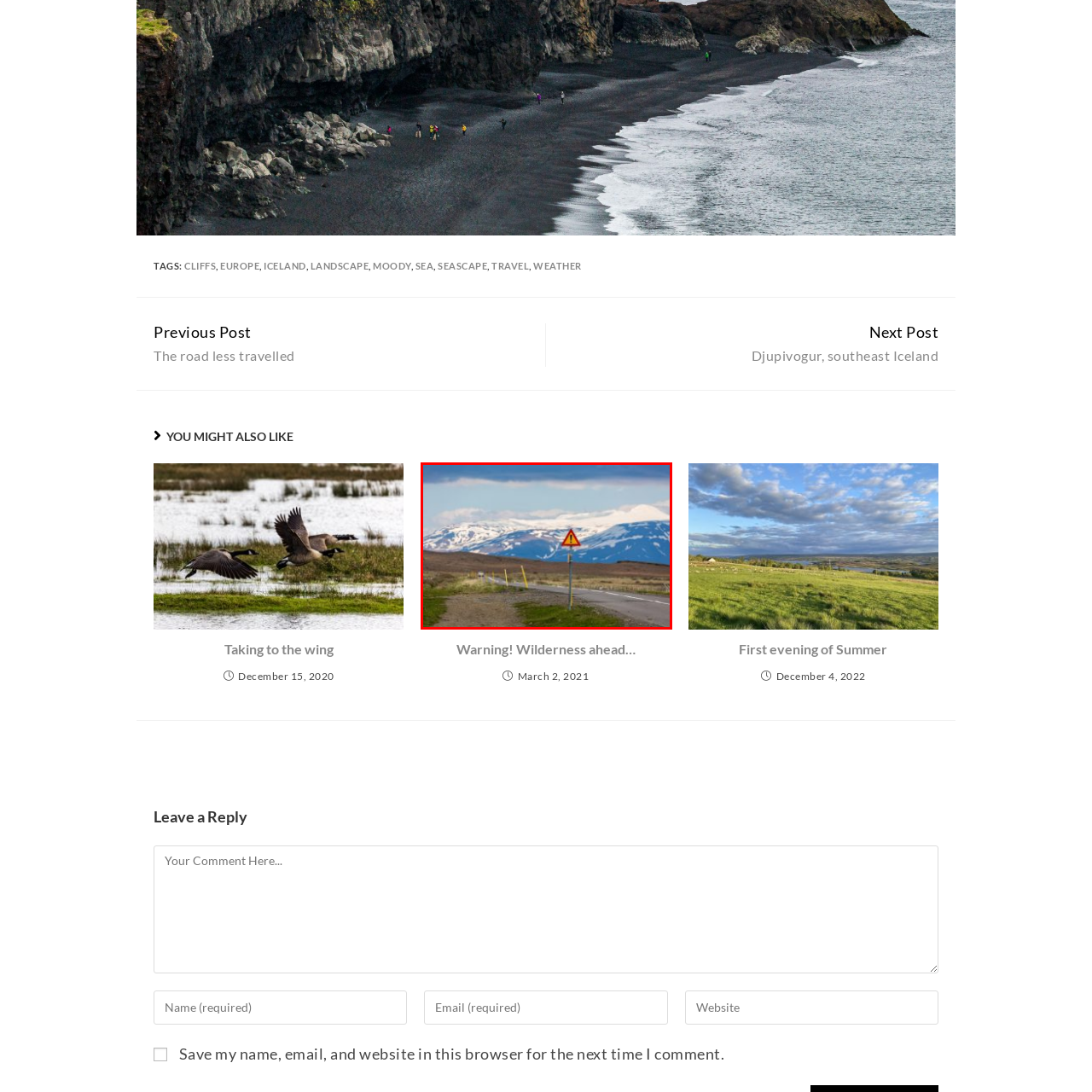Create a thorough and descriptive caption for the photo marked by the red boundary.

In this striking landscape from Iceland, a prominent warning sign catches the viewer's attention, indicating caution ahead. The sign features a triangular design with an exclamation mark, warning travelers of potential hazards in the wilderness. Behind it, the vast expanse of the countryside unfolds, with a scenic road leading toward a backdrop of majestic snow-capped mountains and a dramatic sky that hints at unpredictable weather. This image encapsulates the raw beauty of Iceland’s wilderness, serving as a reminder for adventurers to be vigilant while exploring this breathtaking terrain.